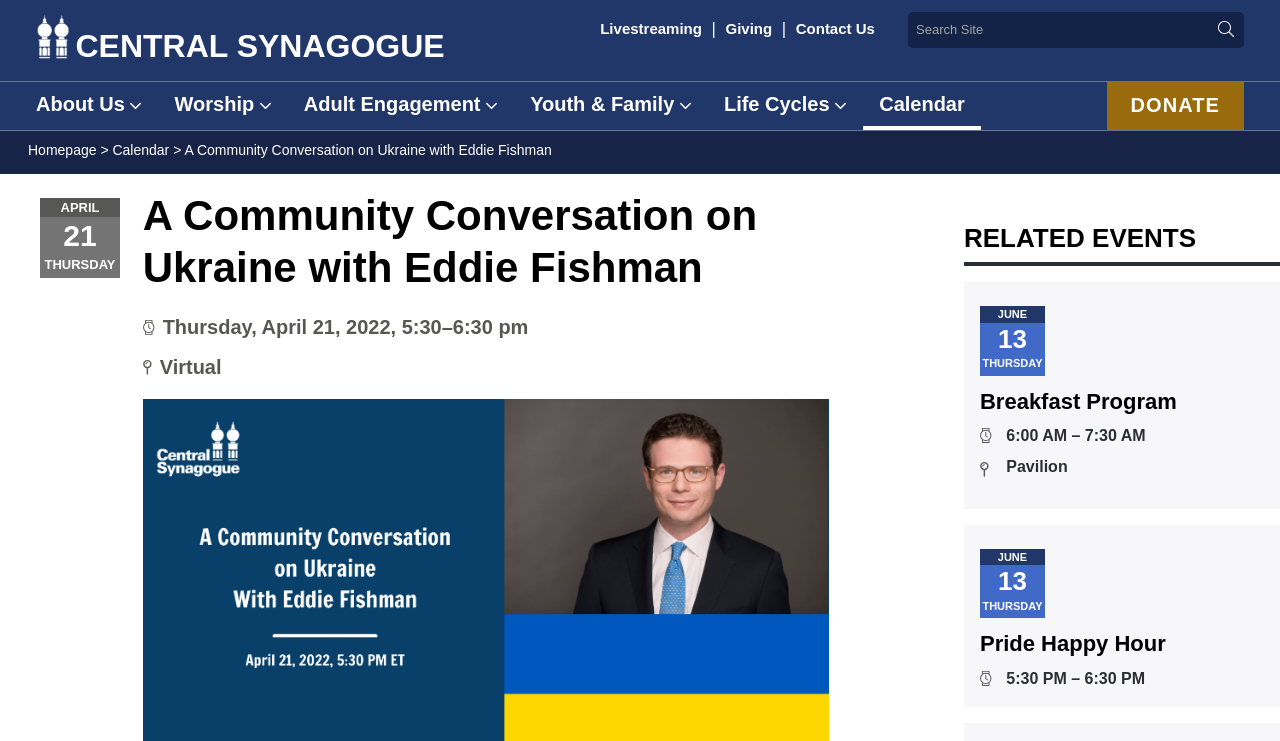Show the bounding box coordinates of the element that should be clicked to complete the task: "Go to the Livestreaming page".

[0.466, 0.024, 0.552, 0.055]